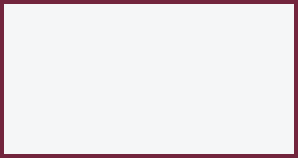Offer a detailed explanation of what is happening in the image.

The image appears to be a placeholder or empty space on a webpage related to Barada Associates. The context surrounding this image includes vital business information for Barada Associates, such as their office location at 130 East 2nd Street, Rushville, Indiana 46173. It is positioned near headings and links that provide contact information, including a phone number (855-678-0035) and links to request a quote, contact the company, and client login. The layout suggests that this space might be reserved for additional visual content pertaining to their services or office branding.